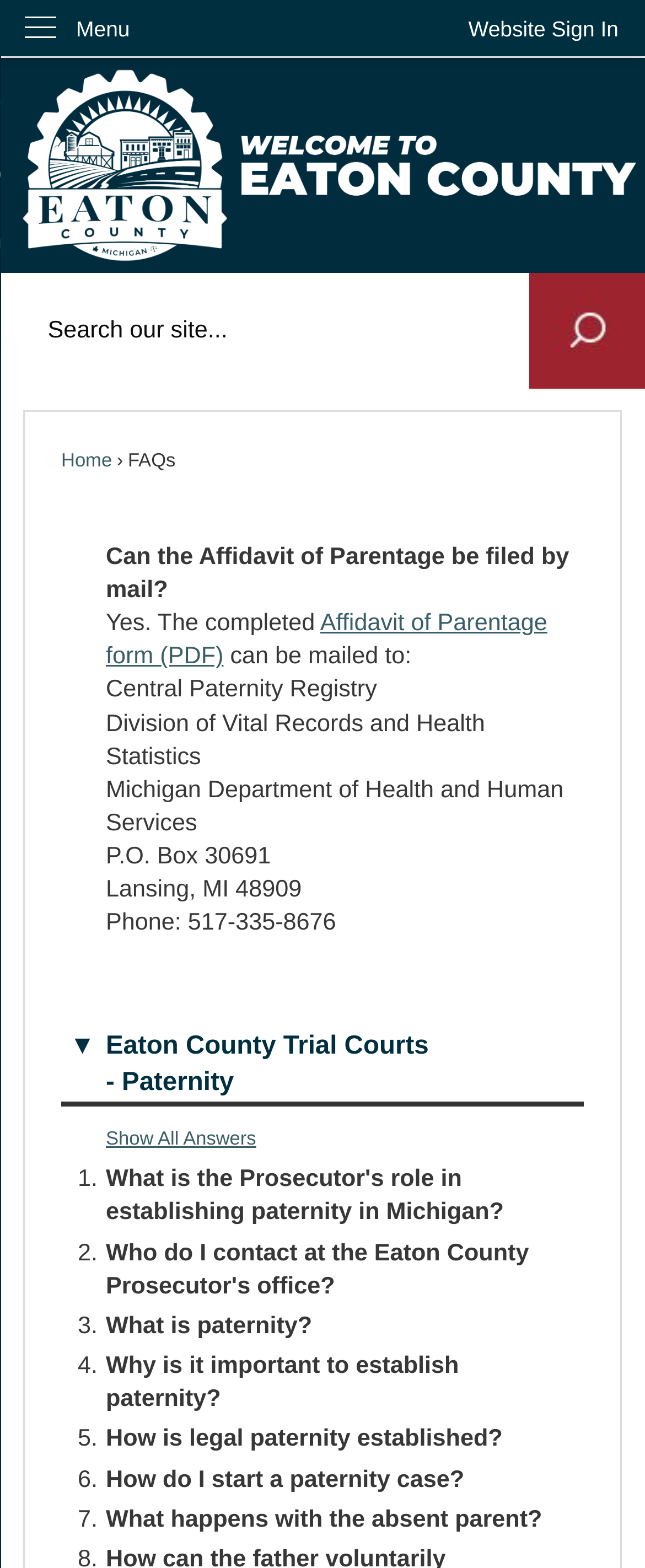Extract the bounding box coordinates for the UI element described by the text: "Affidavit of Parentage form (PDF)". The coordinates should be in the form of [left, top, right, bottom] with values between 0 and 1.

[0.164, 0.389, 0.849, 0.427]